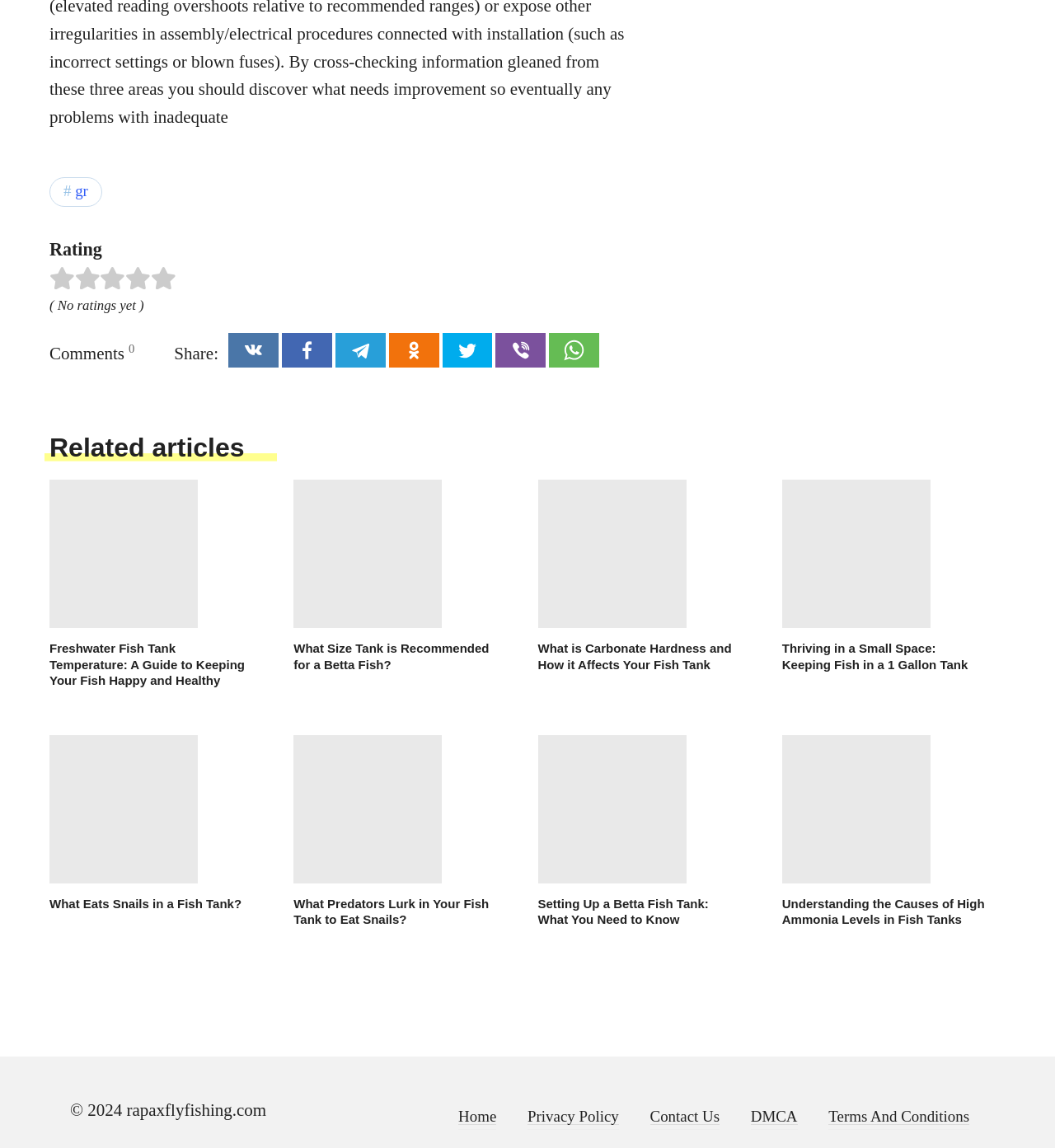Please specify the bounding box coordinates of the element that should be clicked to execute the given instruction: 'Check the 'Terms And Conditions' page'. Ensure the coordinates are four float numbers between 0 and 1, expressed as [left, top, right, bottom].

[0.785, 0.965, 0.919, 0.98]